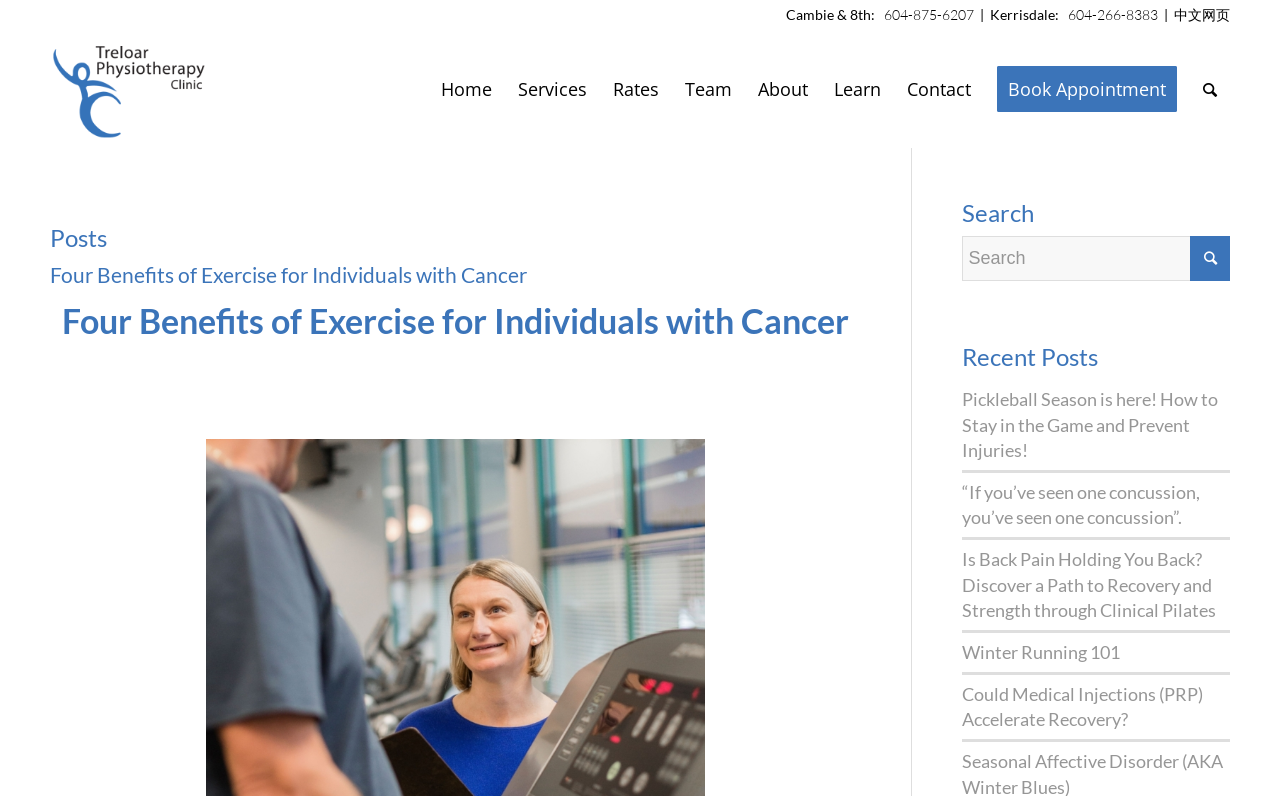Reply to the question with a single word or phrase:
How many recent posts are listed?

4